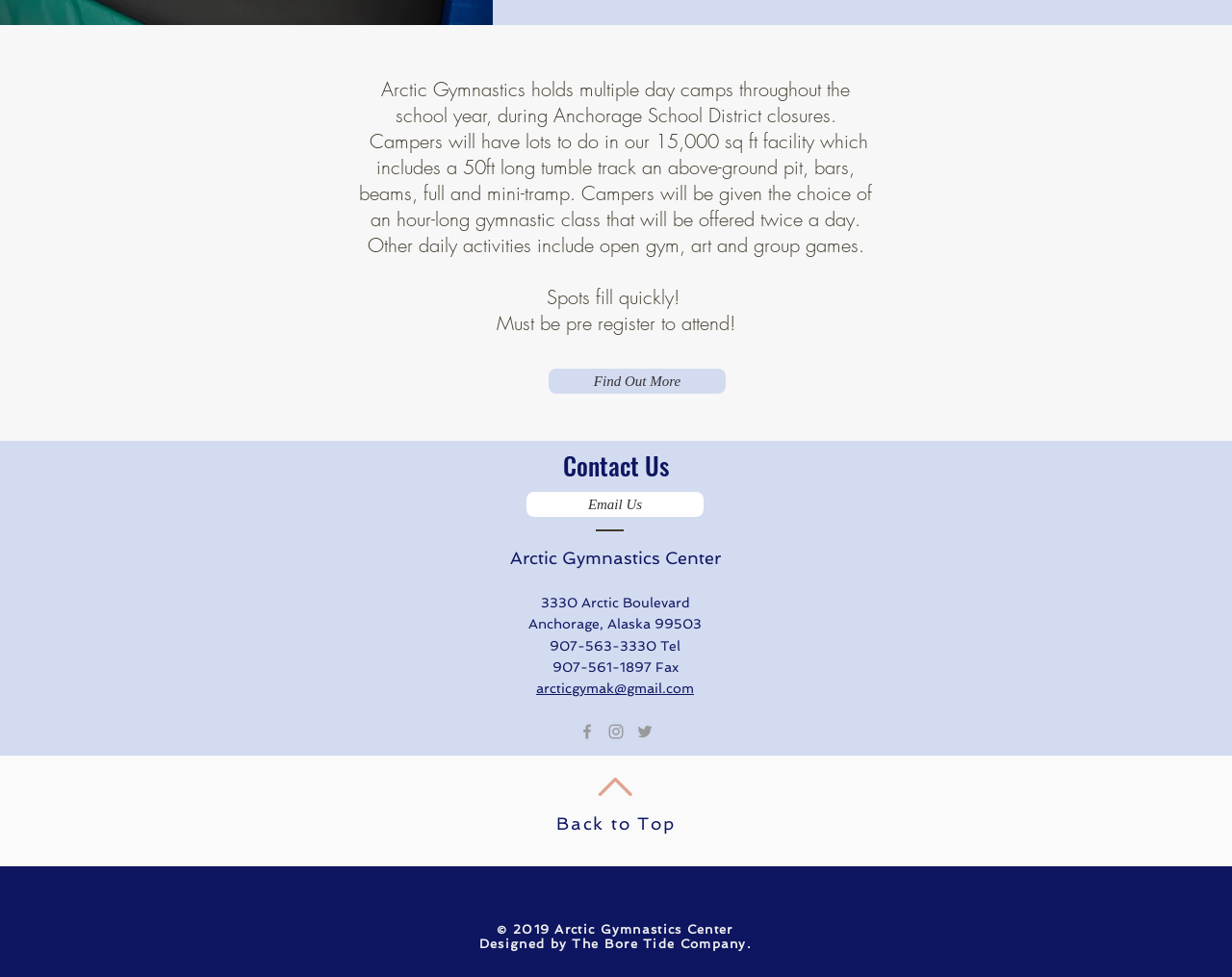Provide the bounding box coordinates in the format (top-left x, top-left y, bottom-right x, bottom-right y). All values are floating point numbers between 0 and 1. Determine the bounding box coordinate of the UI element described as: Email Us

[0.427, 0.503, 0.571, 0.529]